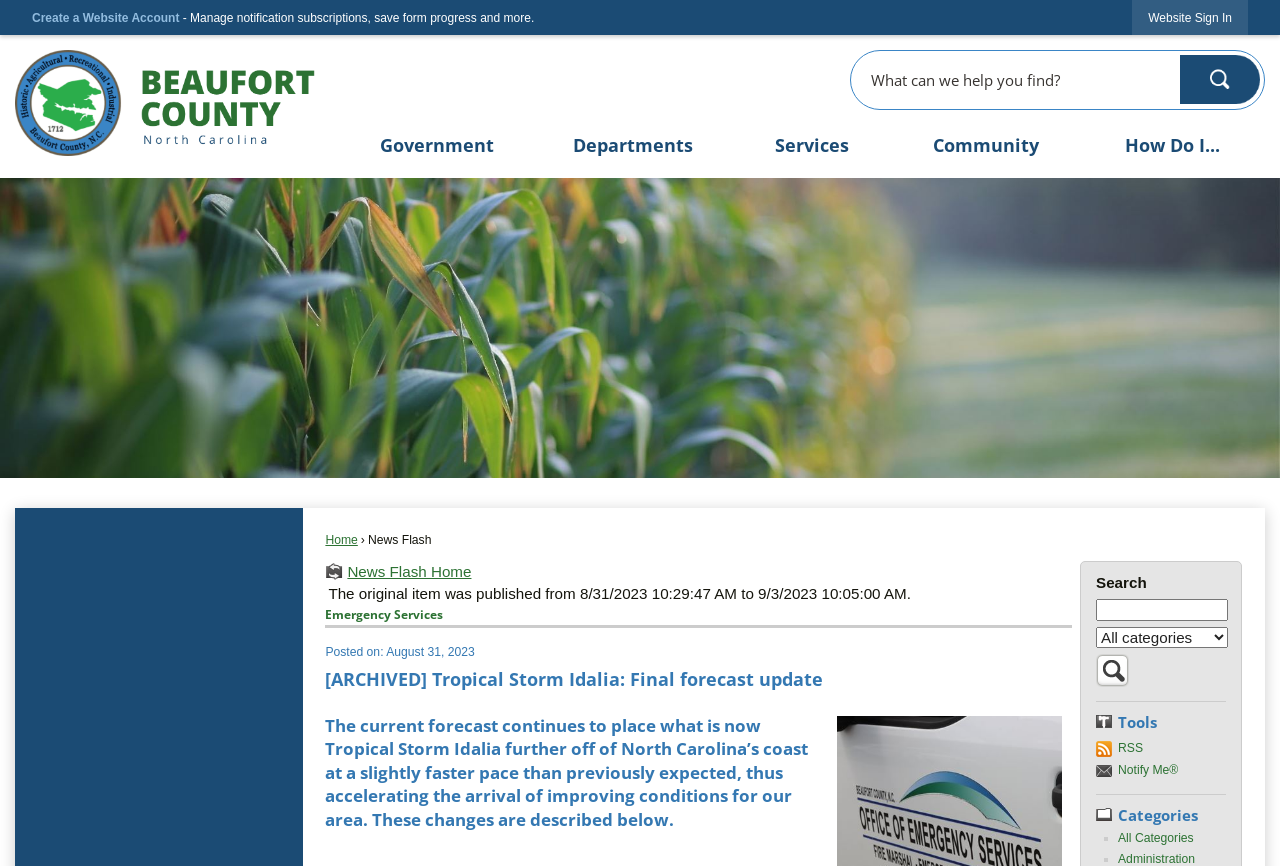What is the topic of the latest news flash?
Your answer should be a single word or phrase derived from the screenshot.

Tropical Storm Idalia